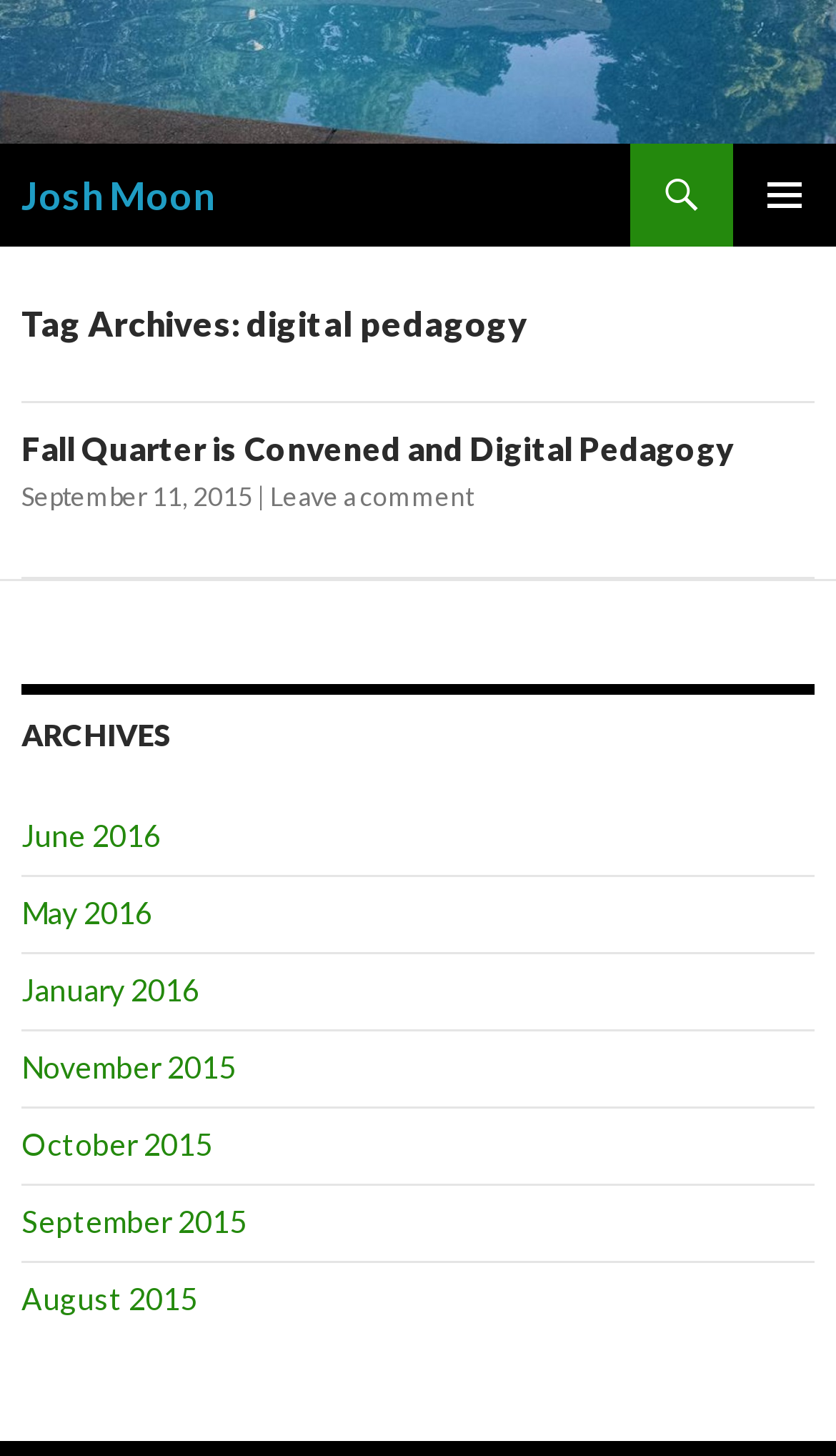Kindly respond to the following question with a single word or a brief phrase: 
What is the date of the first article?

September 11, 2015